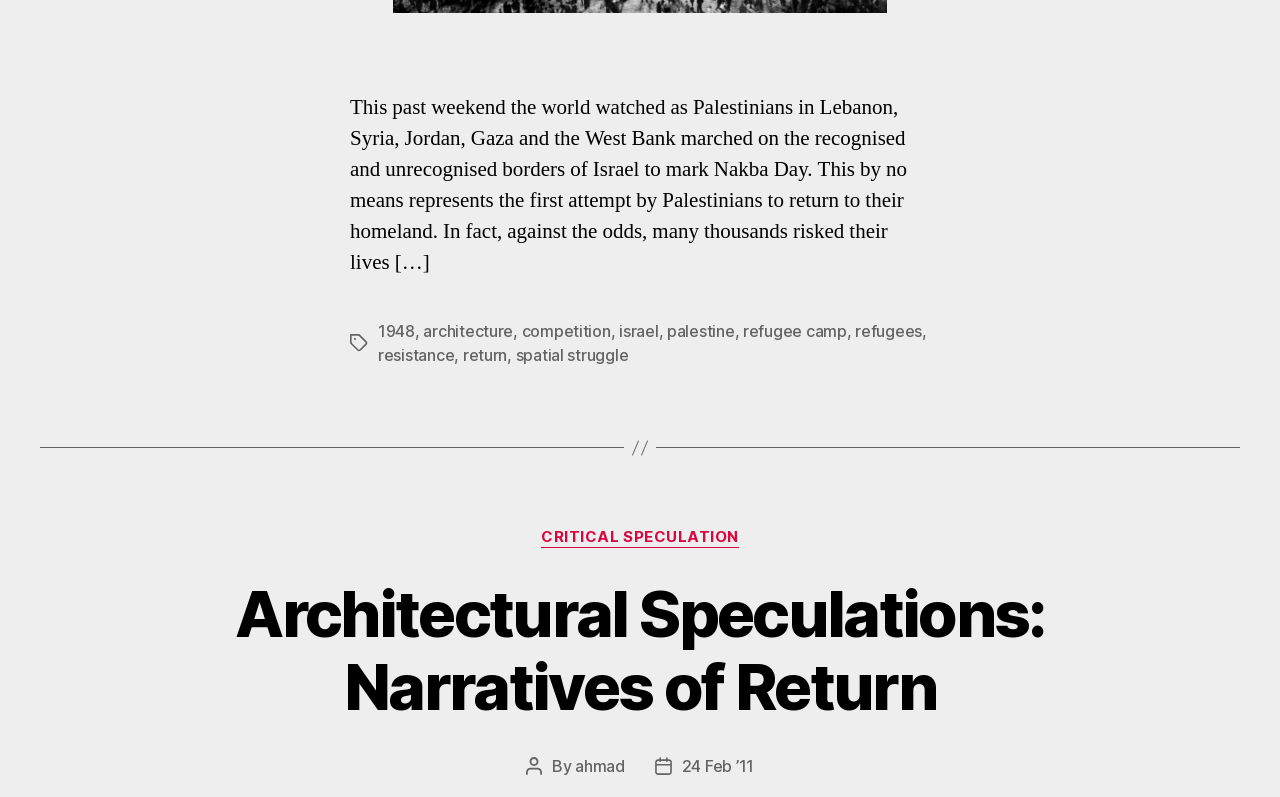Please find the bounding box coordinates in the format (top-left x, top-left y, bottom-right x, bottom-right y) for the given element description. Ensure the coordinates are floating point numbers between 0 and 1. Description: Architectural Speculations: Narratives of Return

[0.184, 0.721, 0.816, 0.909]